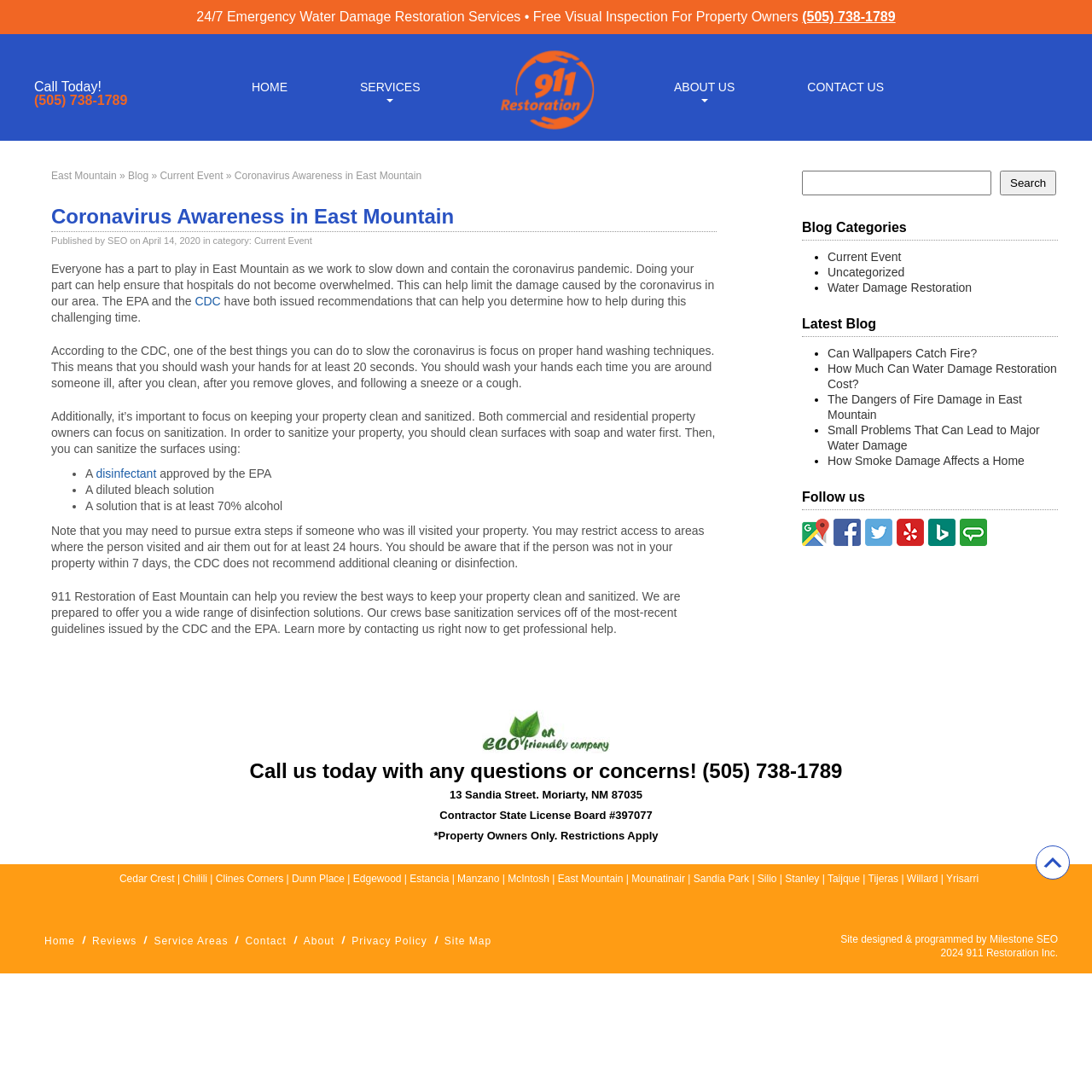Answer the question with a brief word or phrase:
What is the phone number to call for 24/7 emergency water damage restoration services?

(505) 738-1789